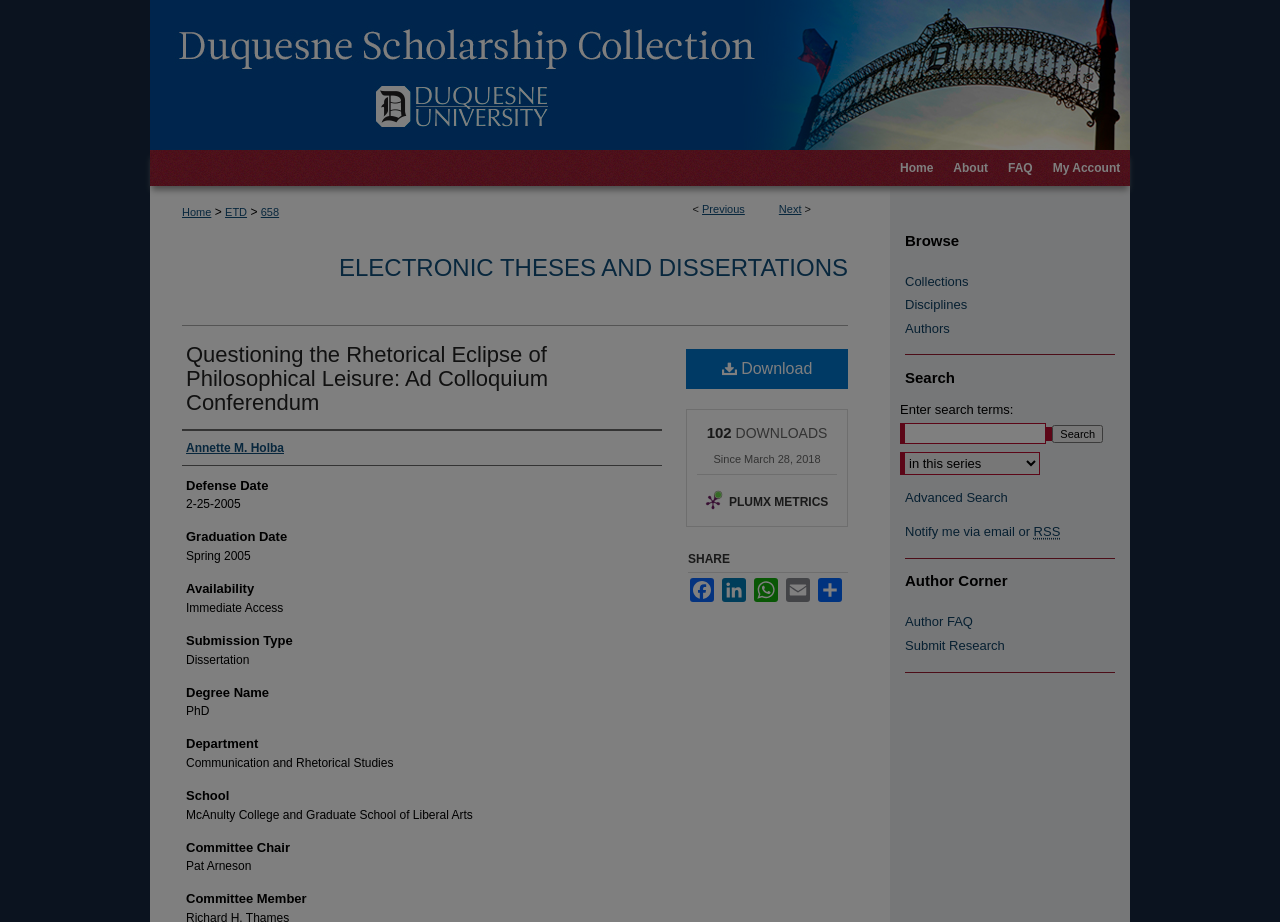Please find the bounding box coordinates for the clickable element needed to perform this instruction: "View the 'Browse' collections".

[0.707, 0.297, 0.871, 0.314]